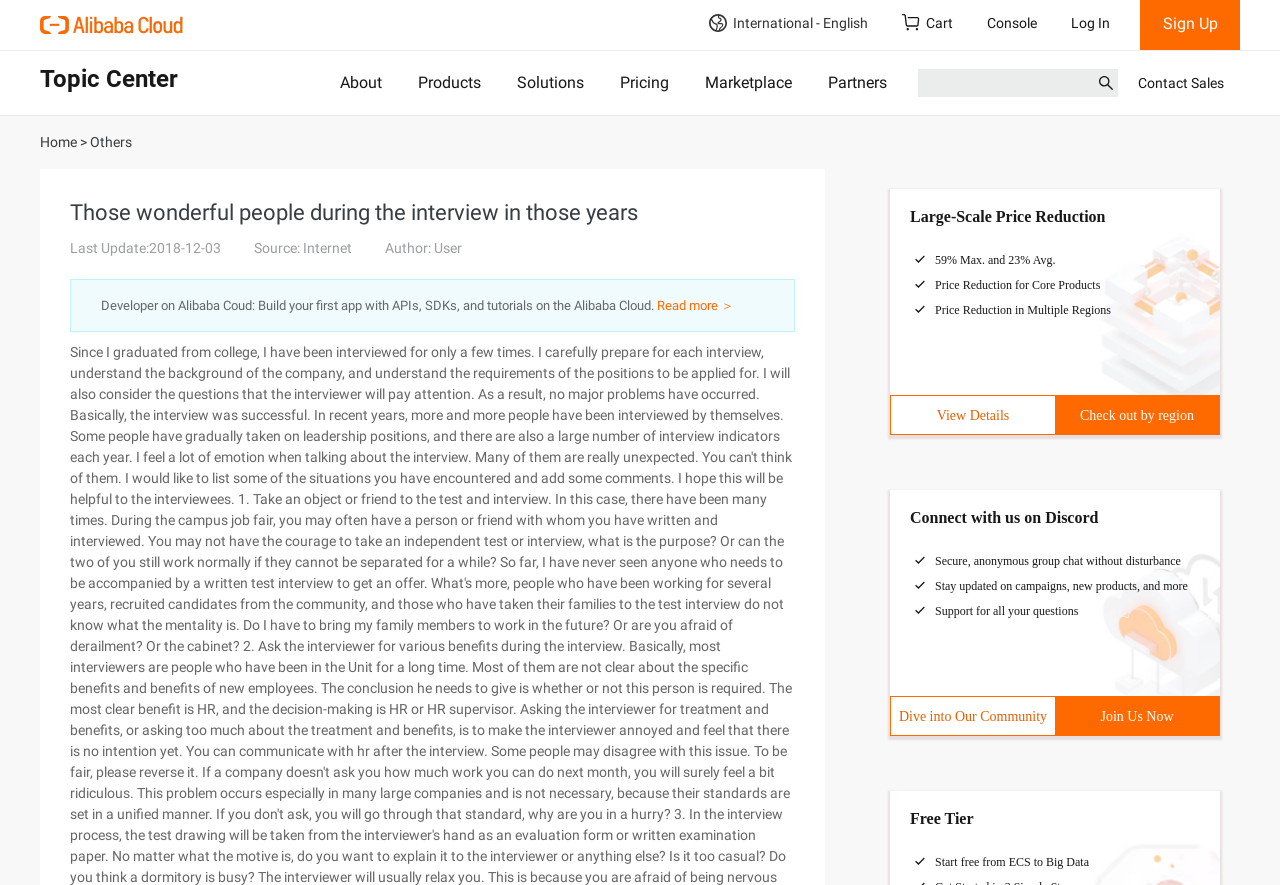Can you give a comprehensive explanation to the question given the content of the image?
What is the company's name?

I inferred this answer by looking at the text 'Developer on Alibaba Cloud: Build your first app with APIs, SDKs, and tutorials on the Alibaba Cloud.' which suggests that the company's name is Alibaba Cloud.